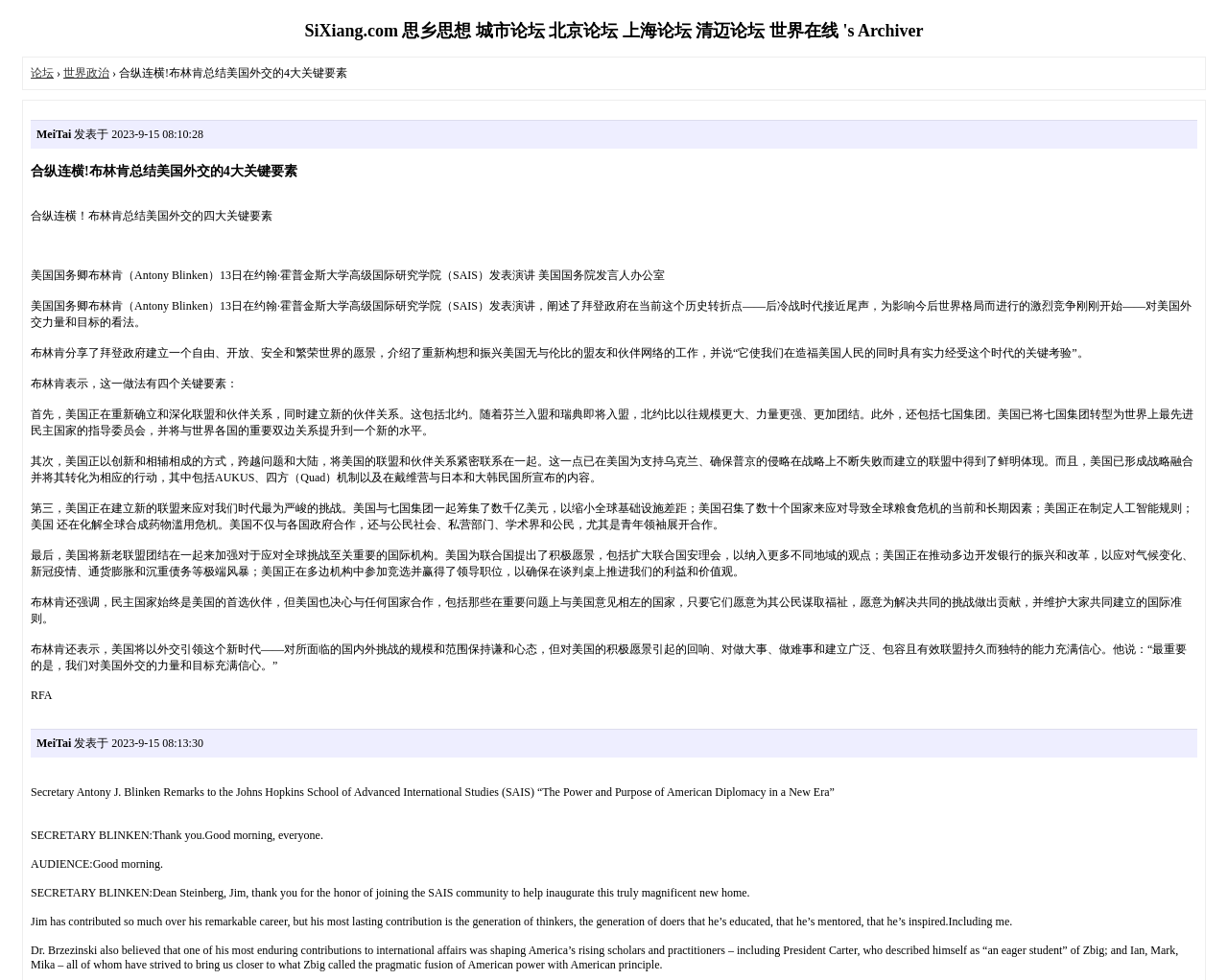Analyze the image and provide a detailed answer to the question: Who is the author of the article?

The author of the article is not specified on the webpage. There is no mention of the author's name or any other identifying information.